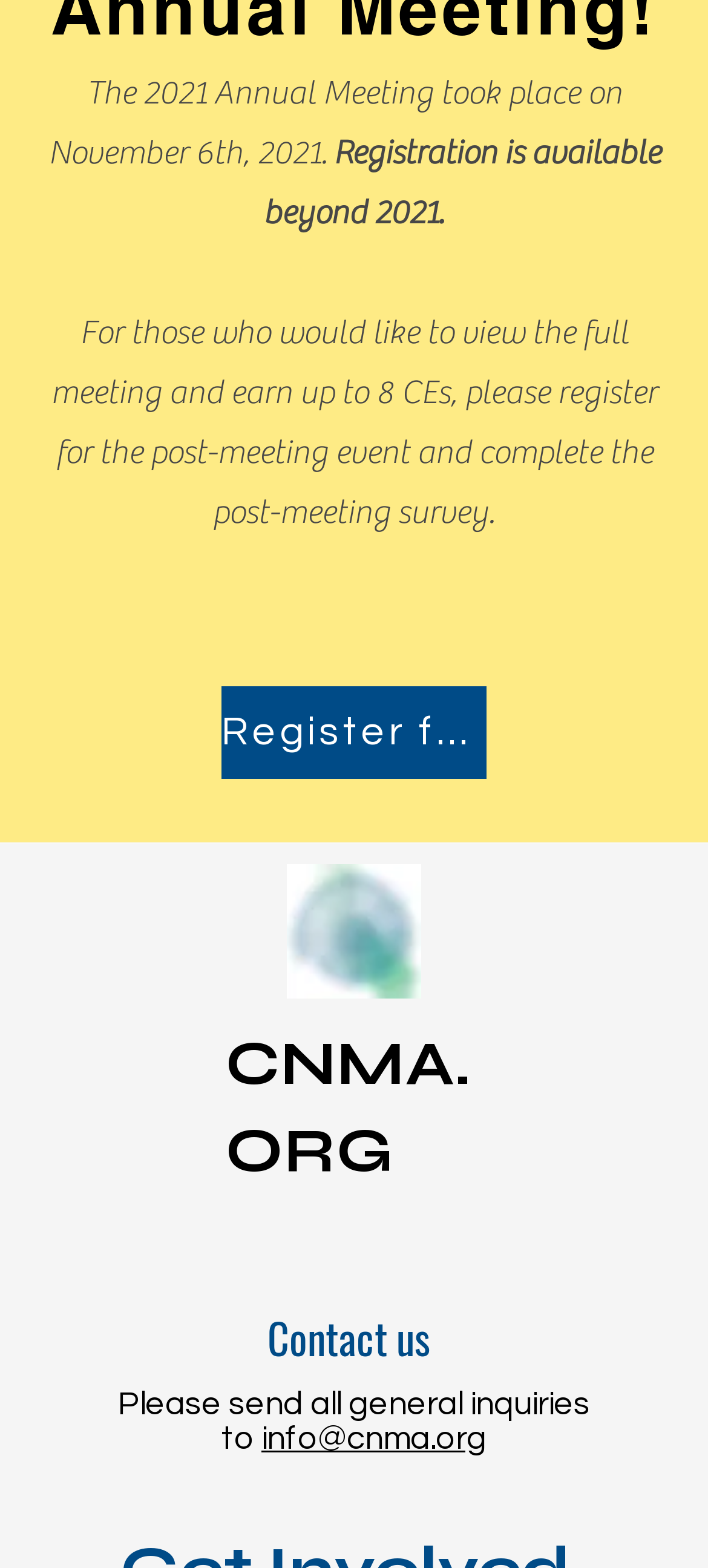Provide the bounding box for the UI element matching this description: "Keep me in the loop!".

[0.067, 0.924, 0.733, 0.964]